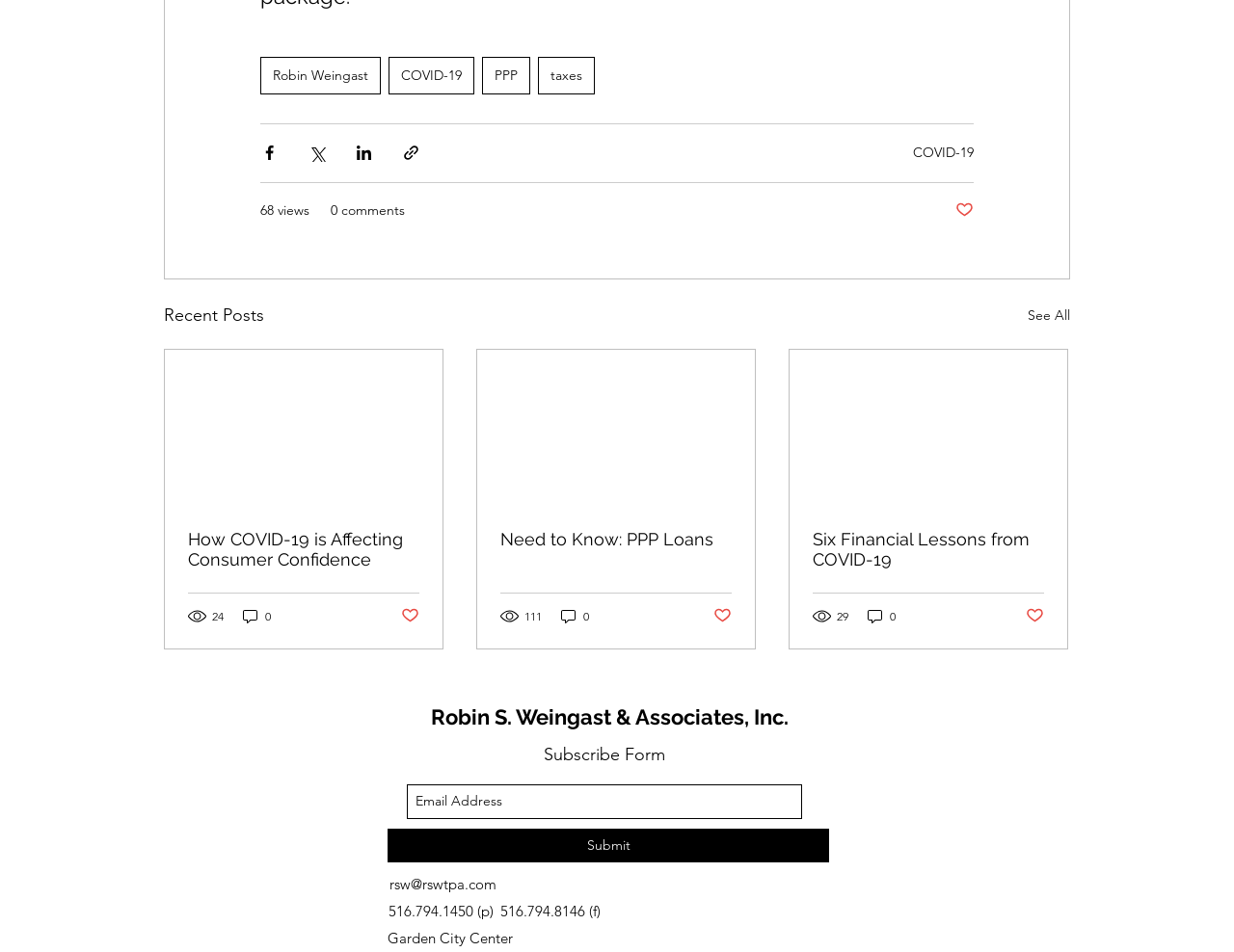Please identify the bounding box coordinates of the clickable region that I should interact with to perform the following instruction: "Click on the 'COVID-19' link". The coordinates should be expressed as four float numbers between 0 and 1, i.e., [left, top, right, bottom].

[0.315, 0.06, 0.384, 0.099]